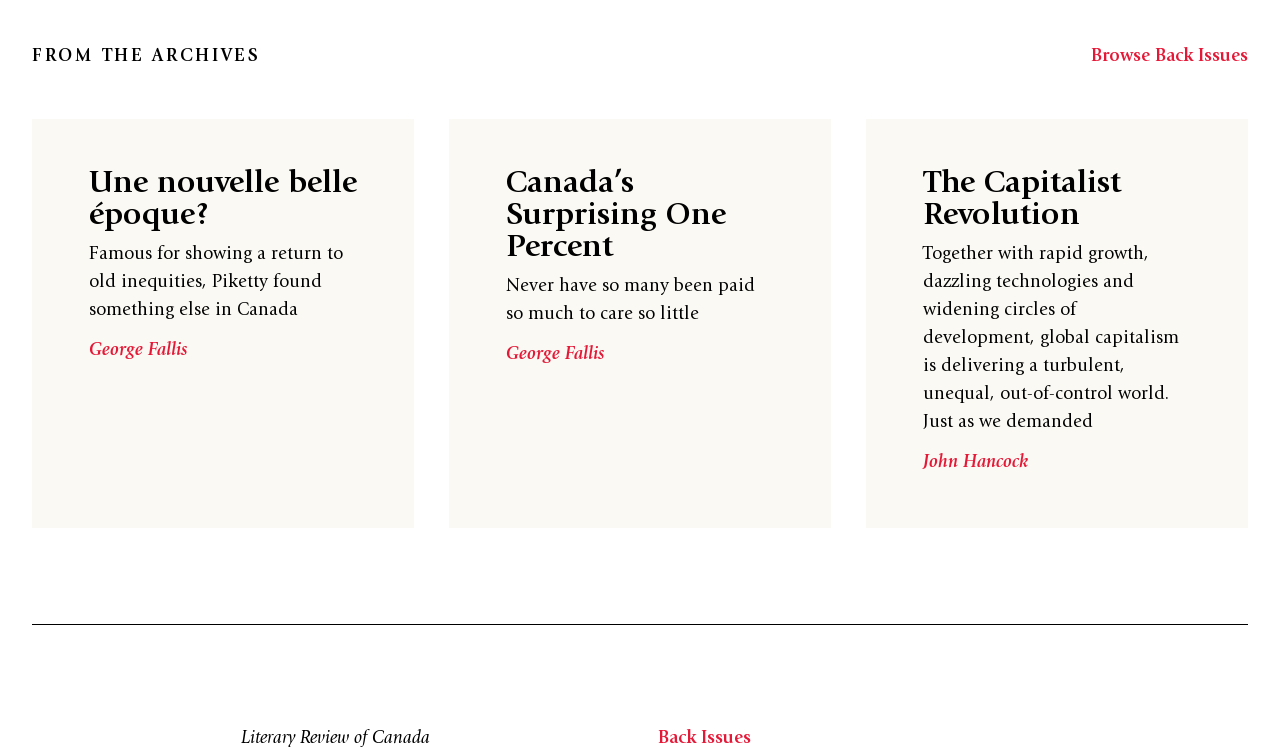Give a concise answer using only one word or phrase for this question:
What is the topic of the third article?

The Capitalist Revolution